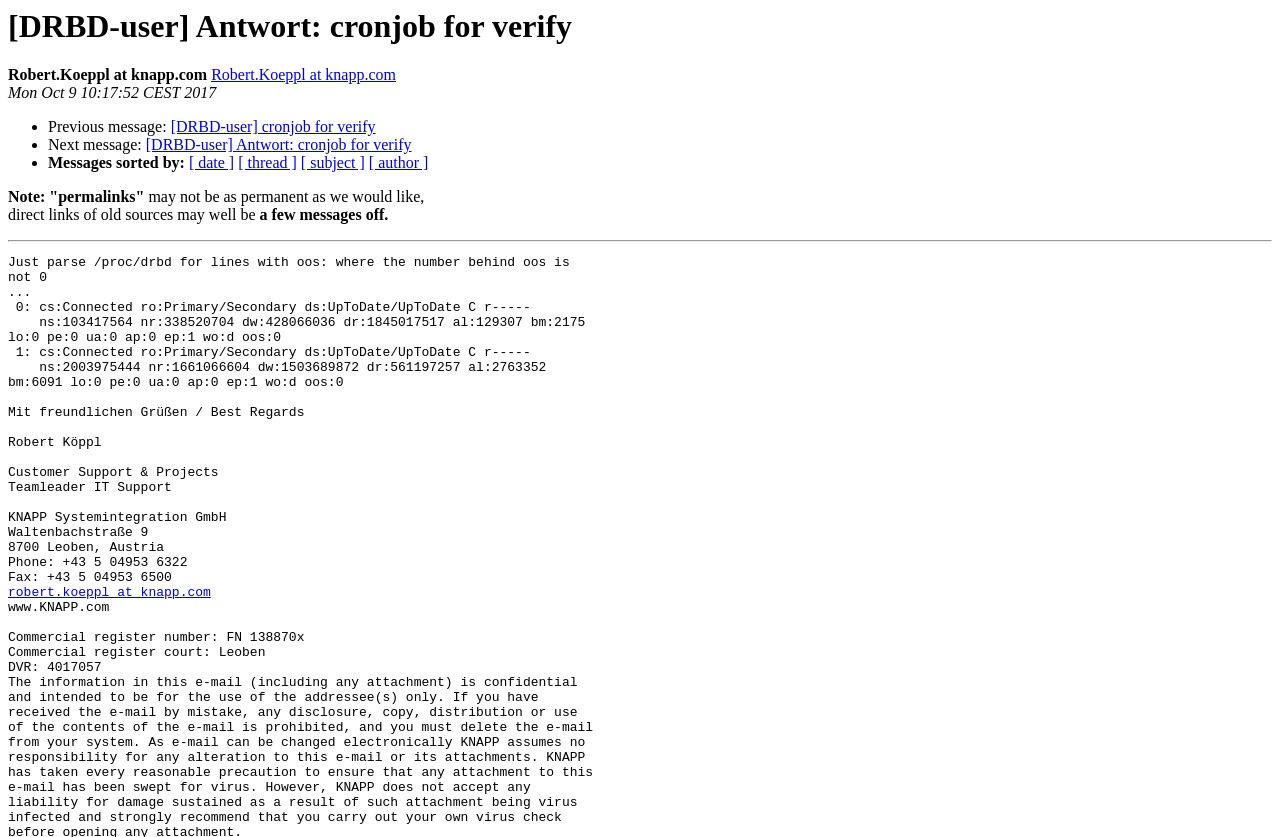How many DRBD devices are mentioned in the message?
Observe the image and answer the question with a one-word or short phrase response.

2